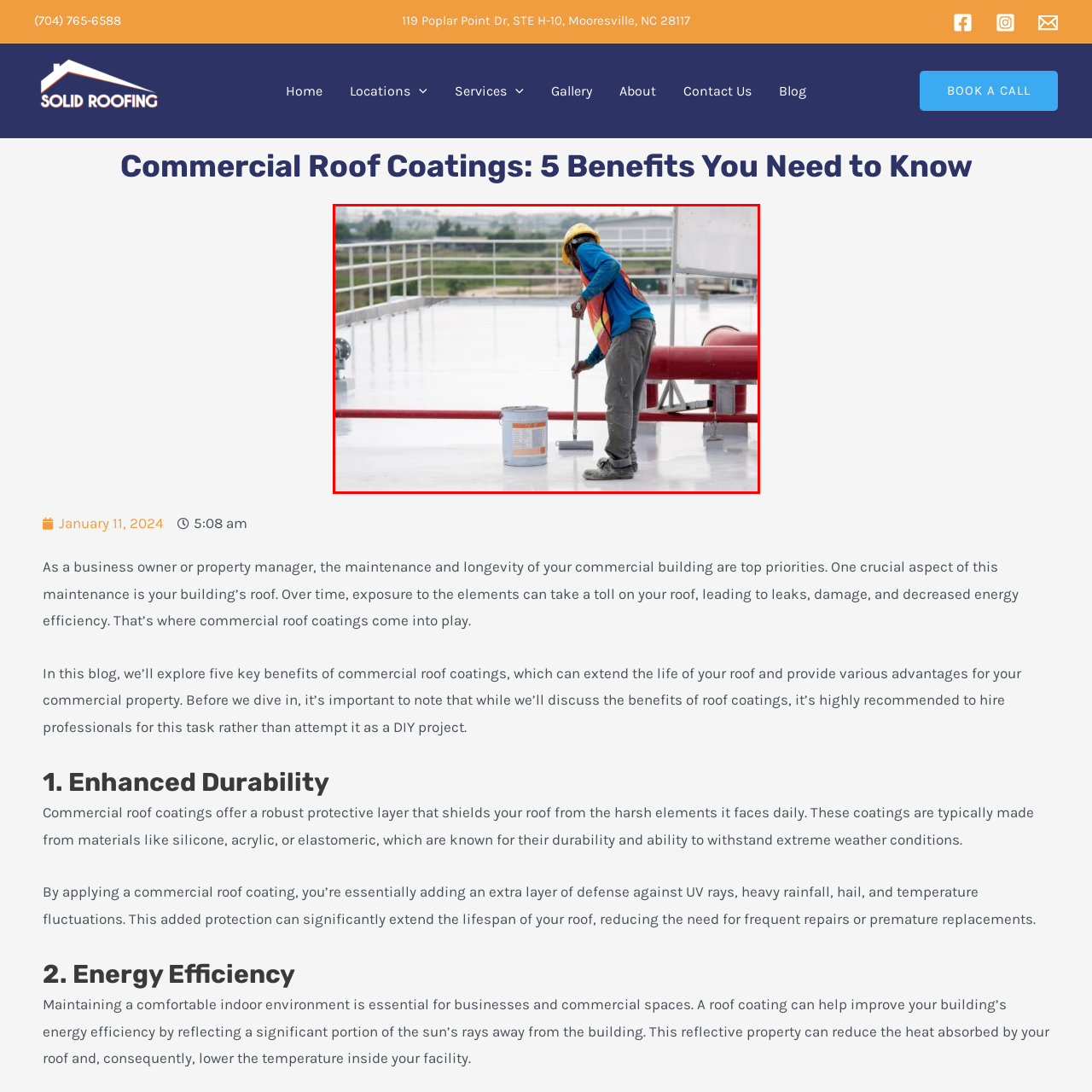Focus on the area highlighted by the red bounding box and give a thorough response to the following question, drawing from the image: What is visible in the background of the image?

In the background of the image, industrial features such as pipes and safety railings are visible, which are typical of commercial properties, and also a glimpse of the surrounding landscape can be seen.